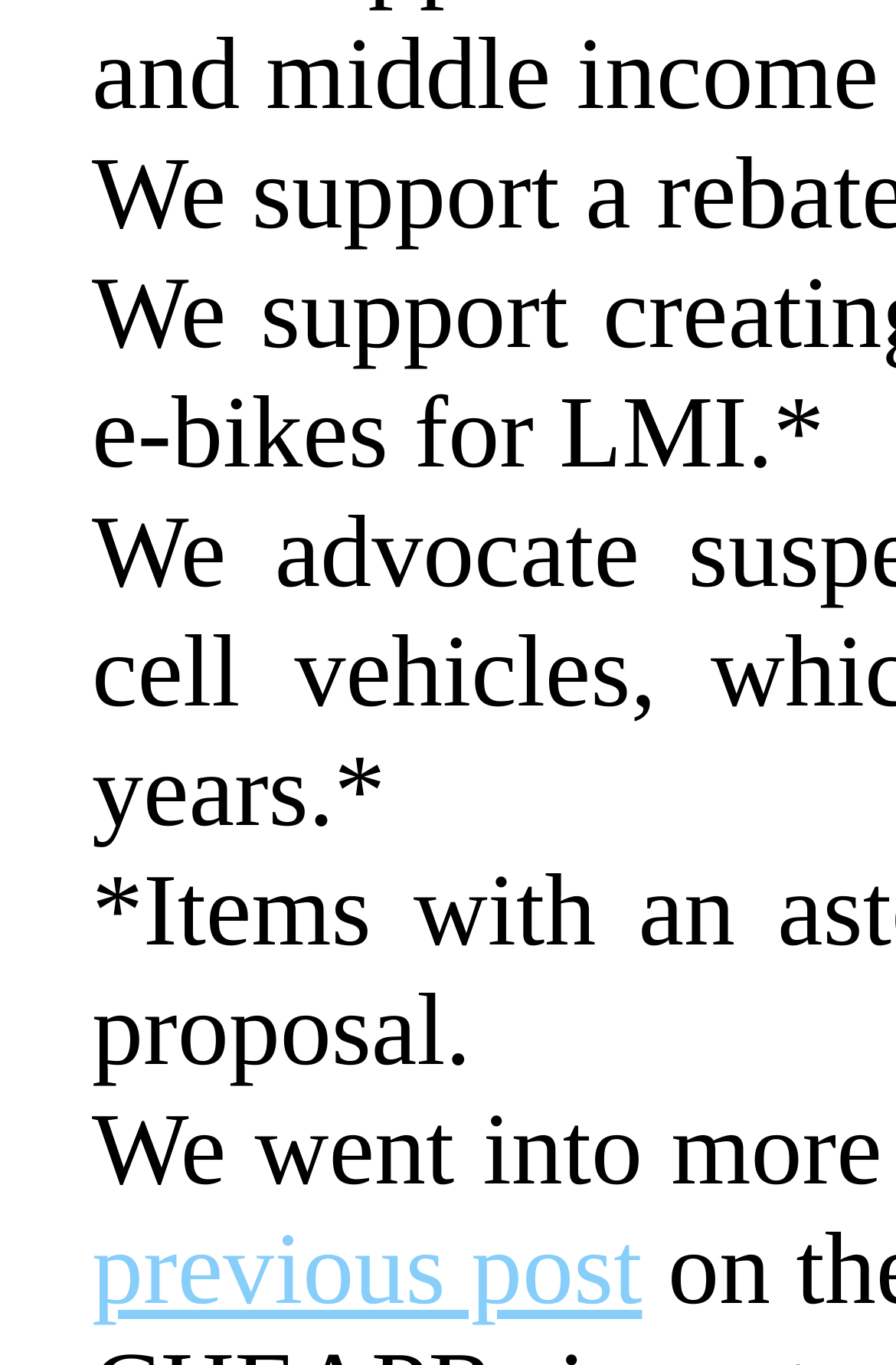Find the bounding box coordinates for the UI element that matches this description: "previous post".

[0.103, 0.888, 0.717, 0.972]